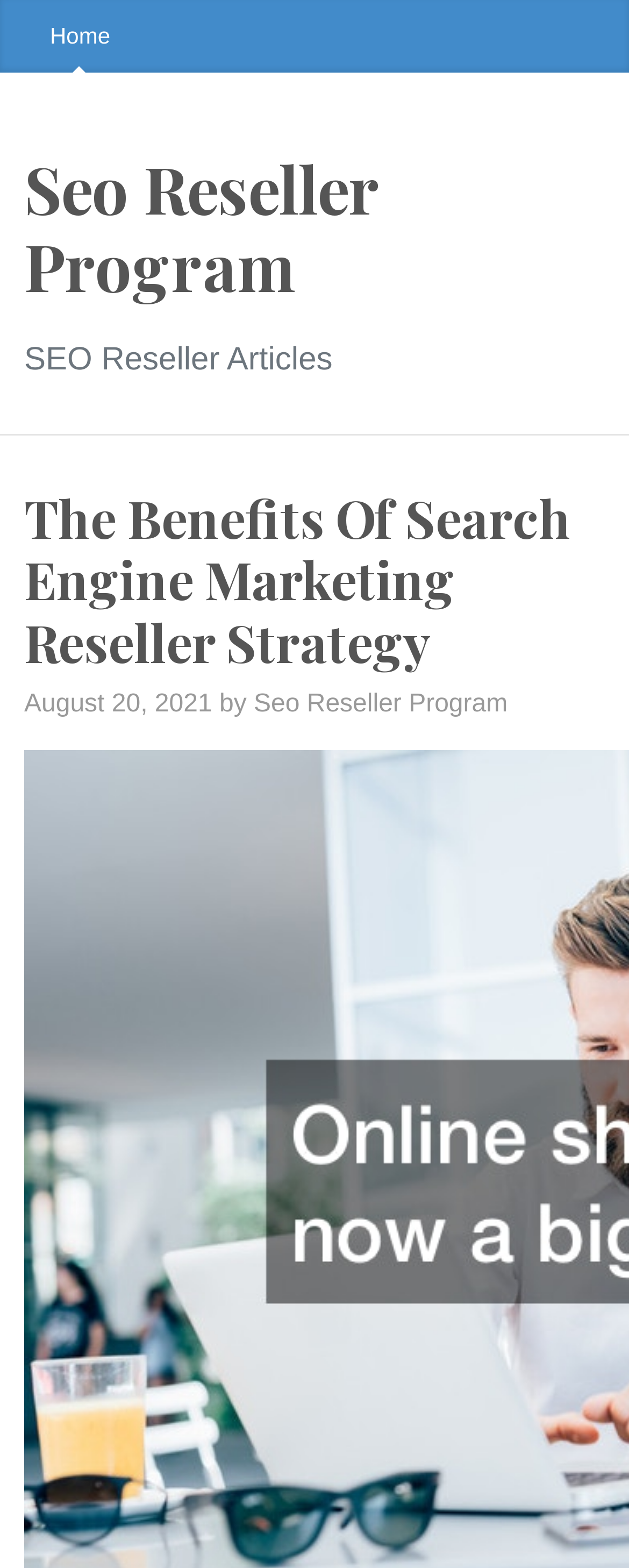Identify and generate the primary title of the webpage.

Seo Reseller Program